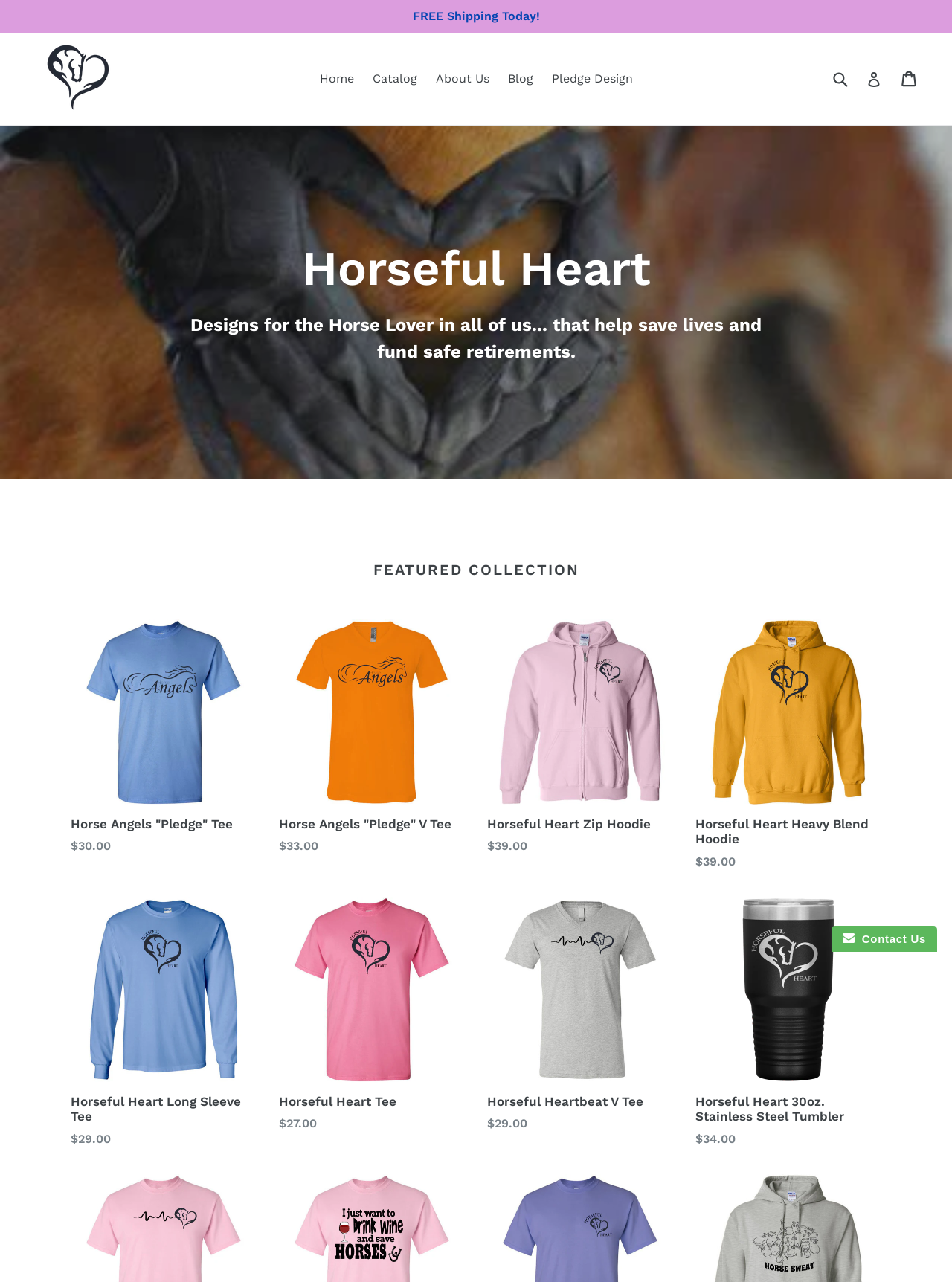Please locate the bounding box coordinates of the element's region that needs to be clicked to follow the instruction: "Search for products". The bounding box coordinates should be provided as four float numbers between 0 and 1, i.e., [left, top, right, bottom].

[0.871, 0.05, 0.914, 0.073]